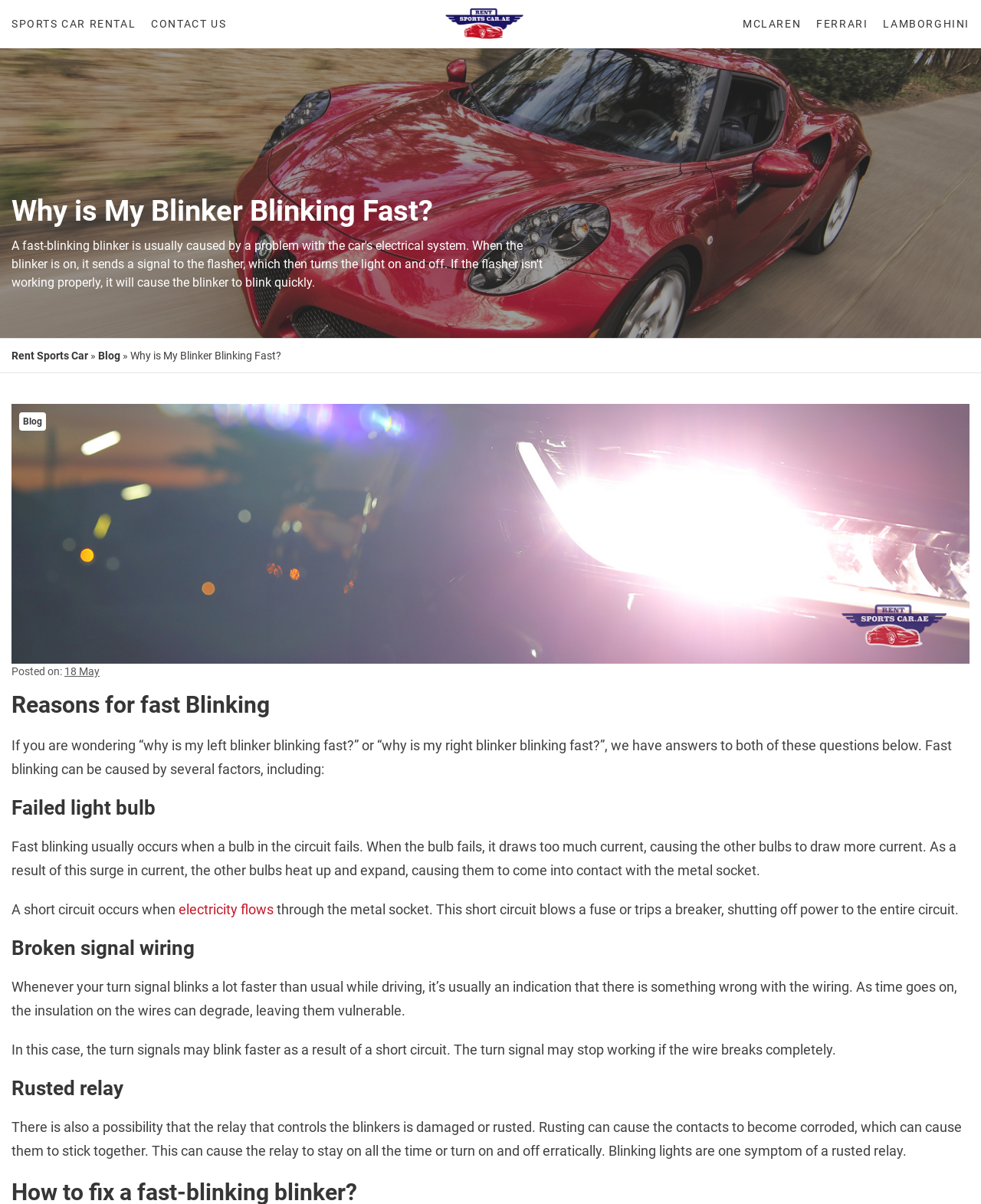Find and indicate the bounding box coordinates of the region you should select to follow the given instruction: "Click on '18 May'".

[0.066, 0.553, 0.102, 0.563]